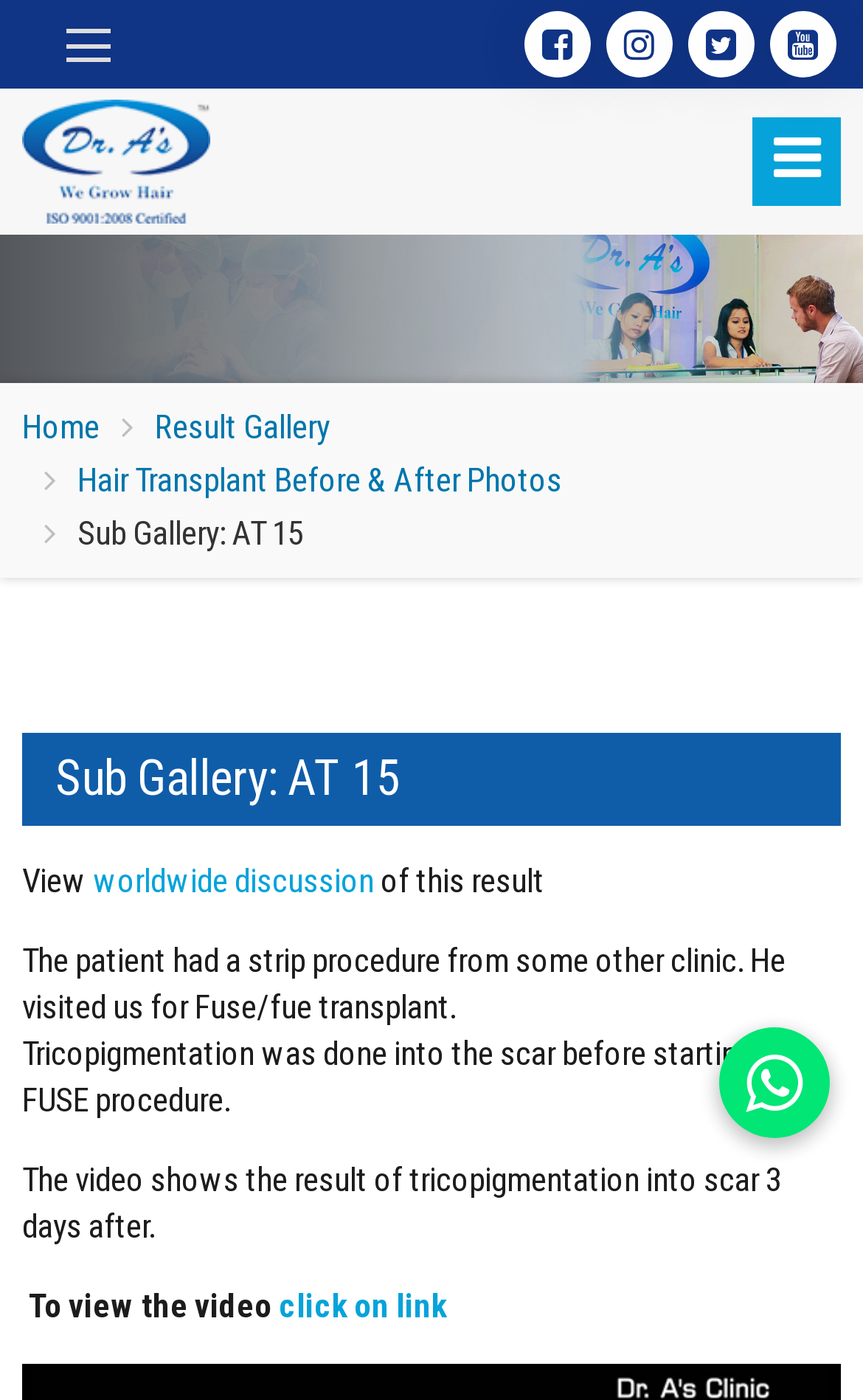Construct a thorough caption encompassing all aspects of the webpage.

The webpage is about a sub gallery titled "AT 15" from Dr. A's Clinic. At the top right corner, there are four social media links: Facebook, Instagram, Twitter, and Youtube. Below these links, there is a clinic logo image. 

On the top left side, there is a navigation menu with links to "Home", "Result Gallery", and "Hair Transplant Before & After Photos". 

The main content of the webpage is divided into two sections. The first section has a heading "Sub Gallery: AT 15" and a brief description of the patient's case, including the procedure they underwent. 

The second section has another heading "Sub Gallery: AT 15" and provides more details about the patient's treatment, including tricopigmentation and FUSE procedure. There are also instructions on how to view a video related to the treatment. 

At the bottom right corner, there is a button with an icon. There is also a large background image that spans the entire width of the webpage.